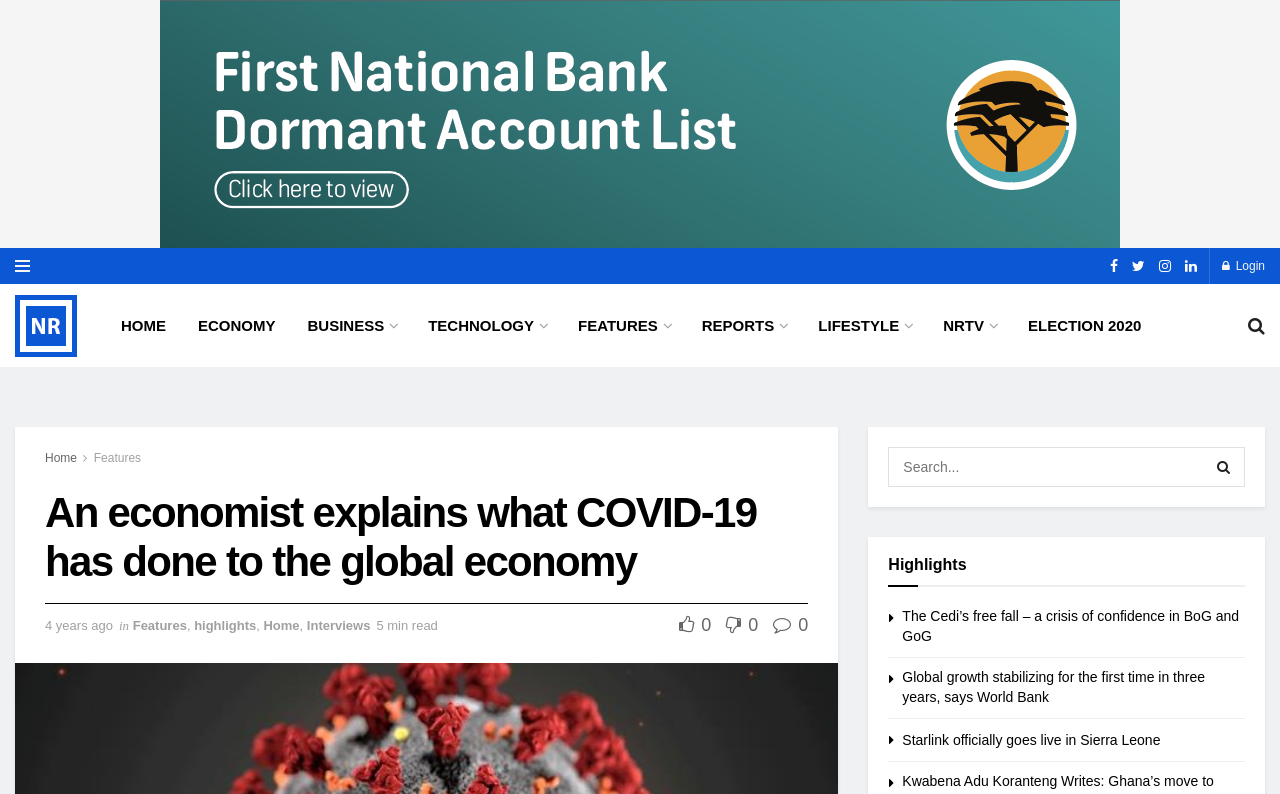Please specify the coordinates of the bounding box for the element that should be clicked to carry out this instruction: "Click the Home link". The coordinates must be four float numbers between 0 and 1, formatted as [left, top, right, bottom].

None